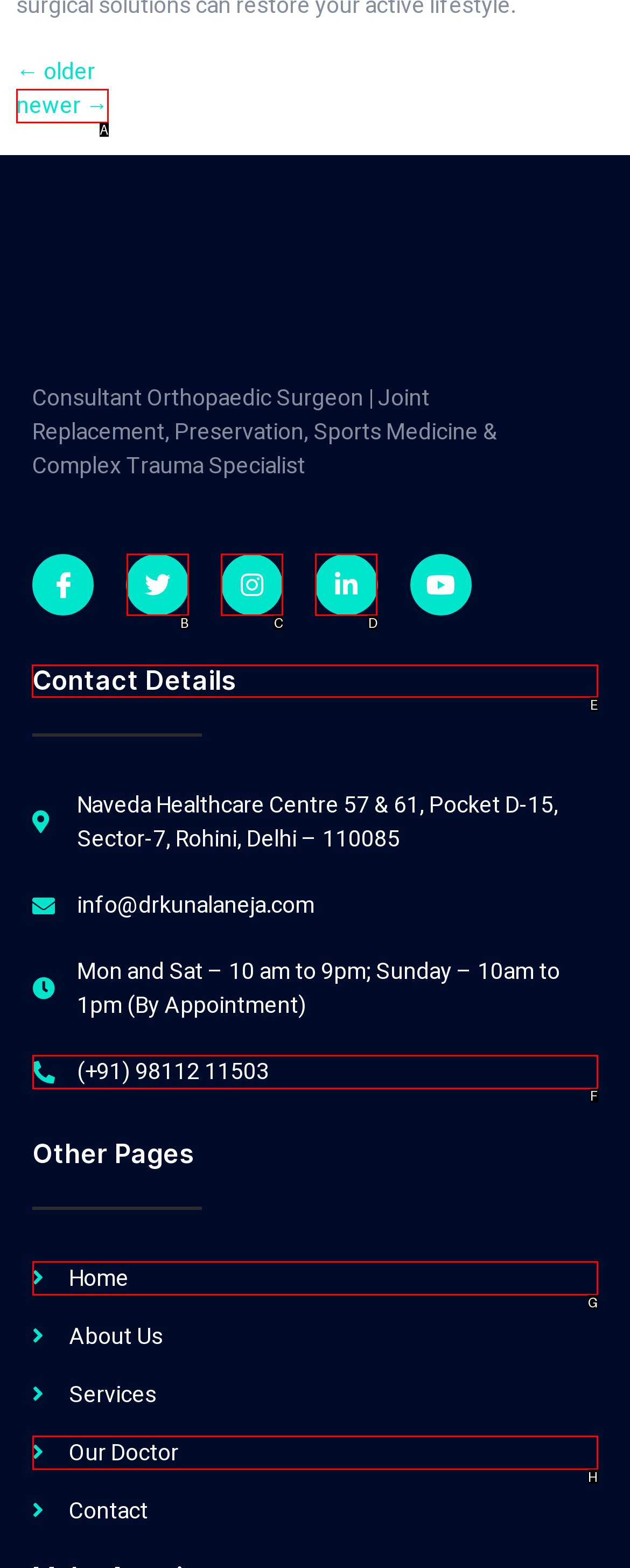Identify the appropriate choice to fulfill this task: view contact details
Respond with the letter corresponding to the correct option.

E